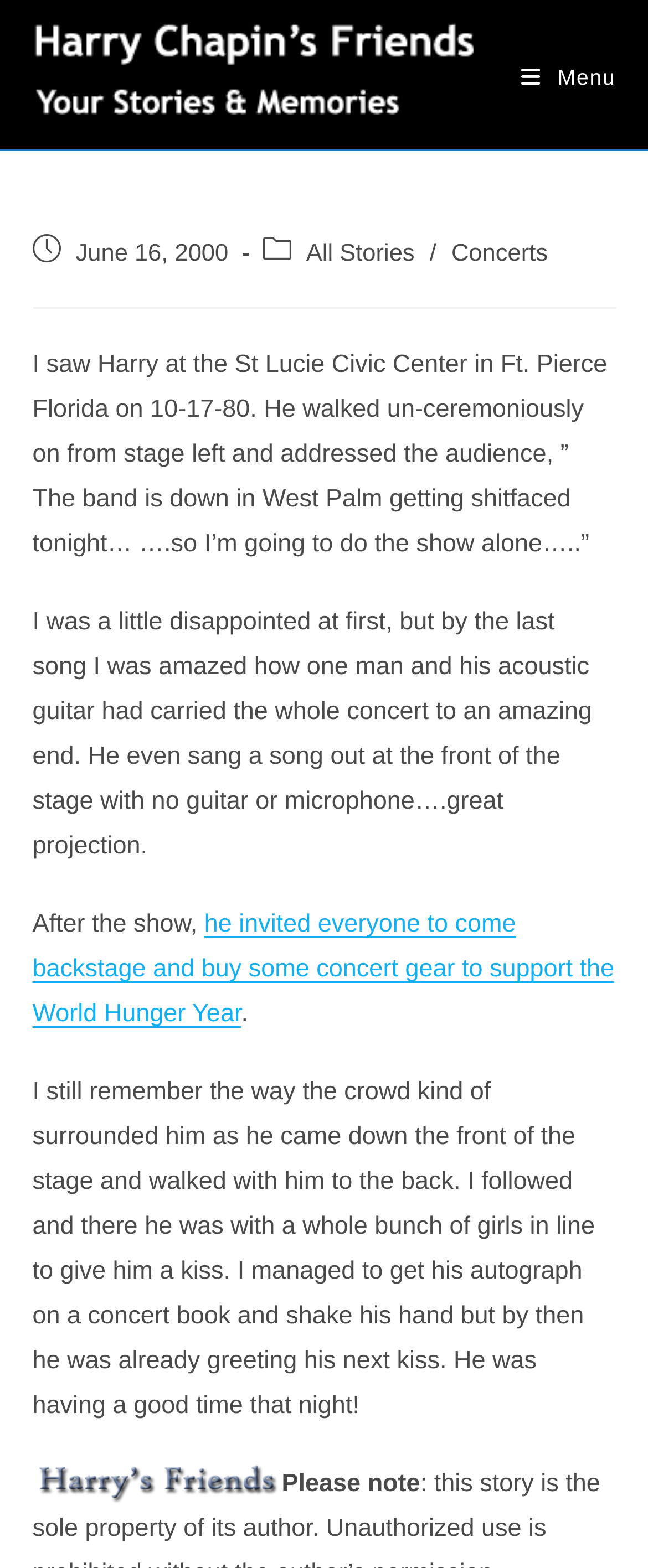Provide the bounding box coordinates for the UI element that is described by this text: "All Stories". The coordinates should be in the form of four float numbers between 0 and 1: [left, top, right, bottom].

[0.472, 0.154, 0.64, 0.17]